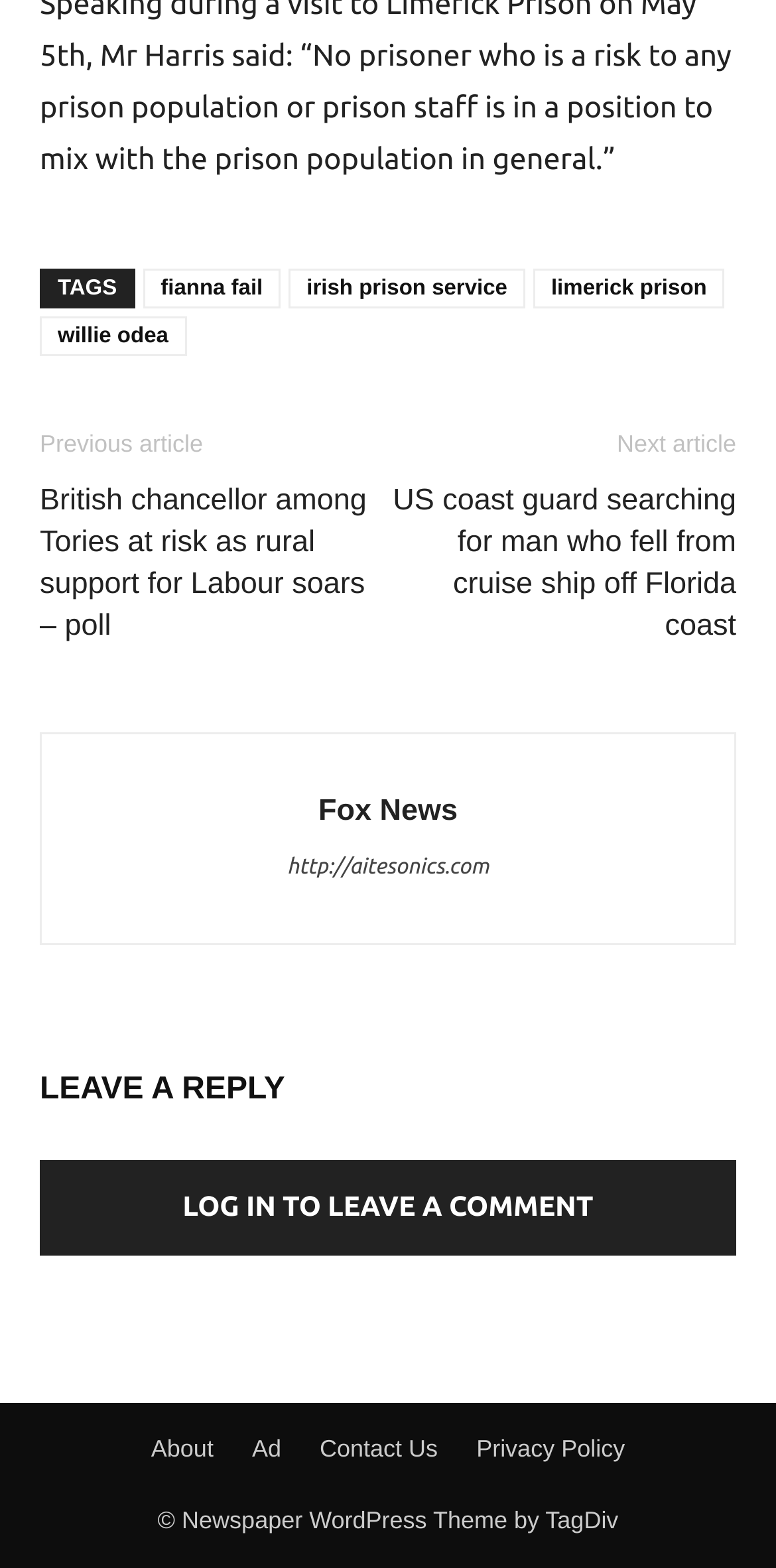What type of content is presented in the links below 'TAGS'?
Please provide a comprehensive answer to the question based on the webpage screenshot.

The links below 'TAGS' have titles such as 'British chancellor among Tories at risk as rural support for Labour soars – poll' and 'US coast guard searching for man who fell from cruise ship off Florida coast', which suggests that these links are presenting news articles.